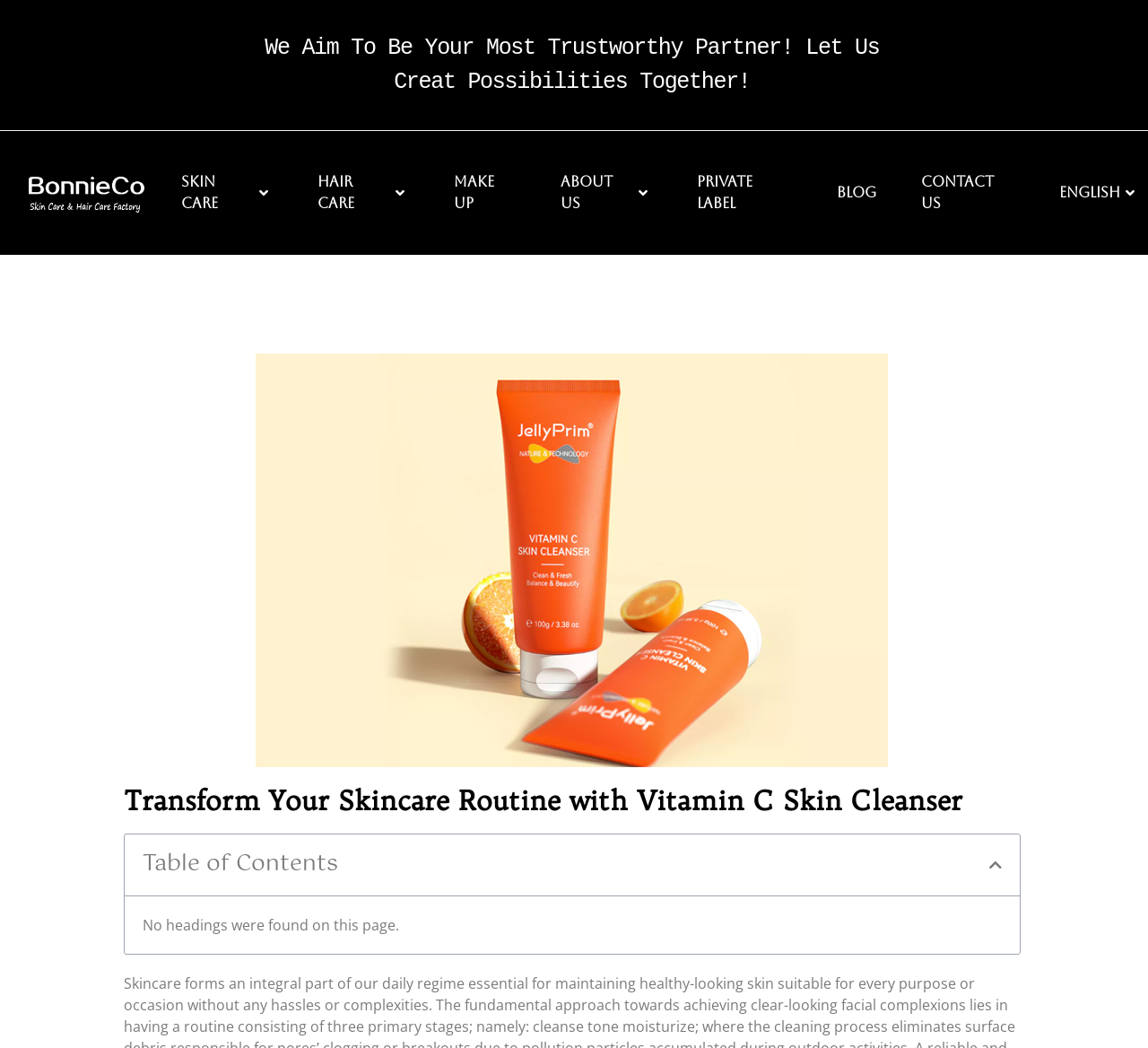Review the image closely and give a comprehensive answer to the question: How many languages are available?

I saw a link 'English' which indicates that the webpage is currently in English, and there is no other language option available on this page.